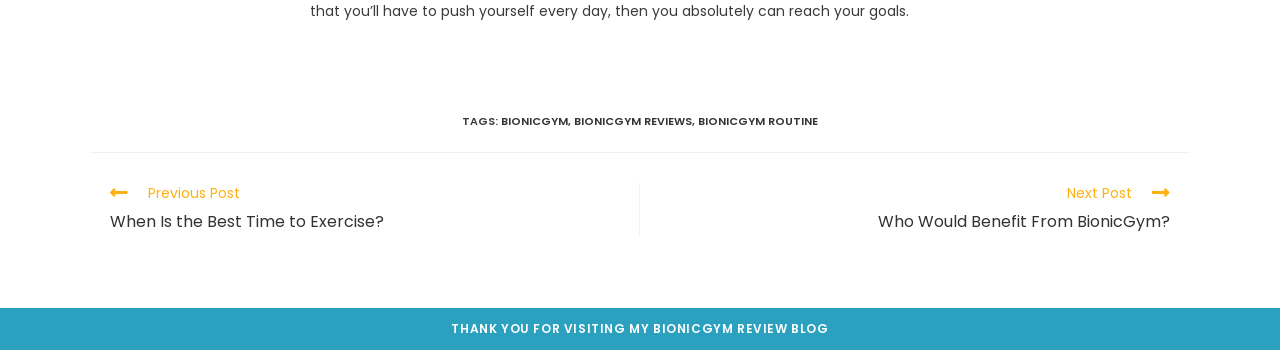Answer the question below using just one word or a short phrase: 
What is the name of the gym being reviewed?

BionicGym